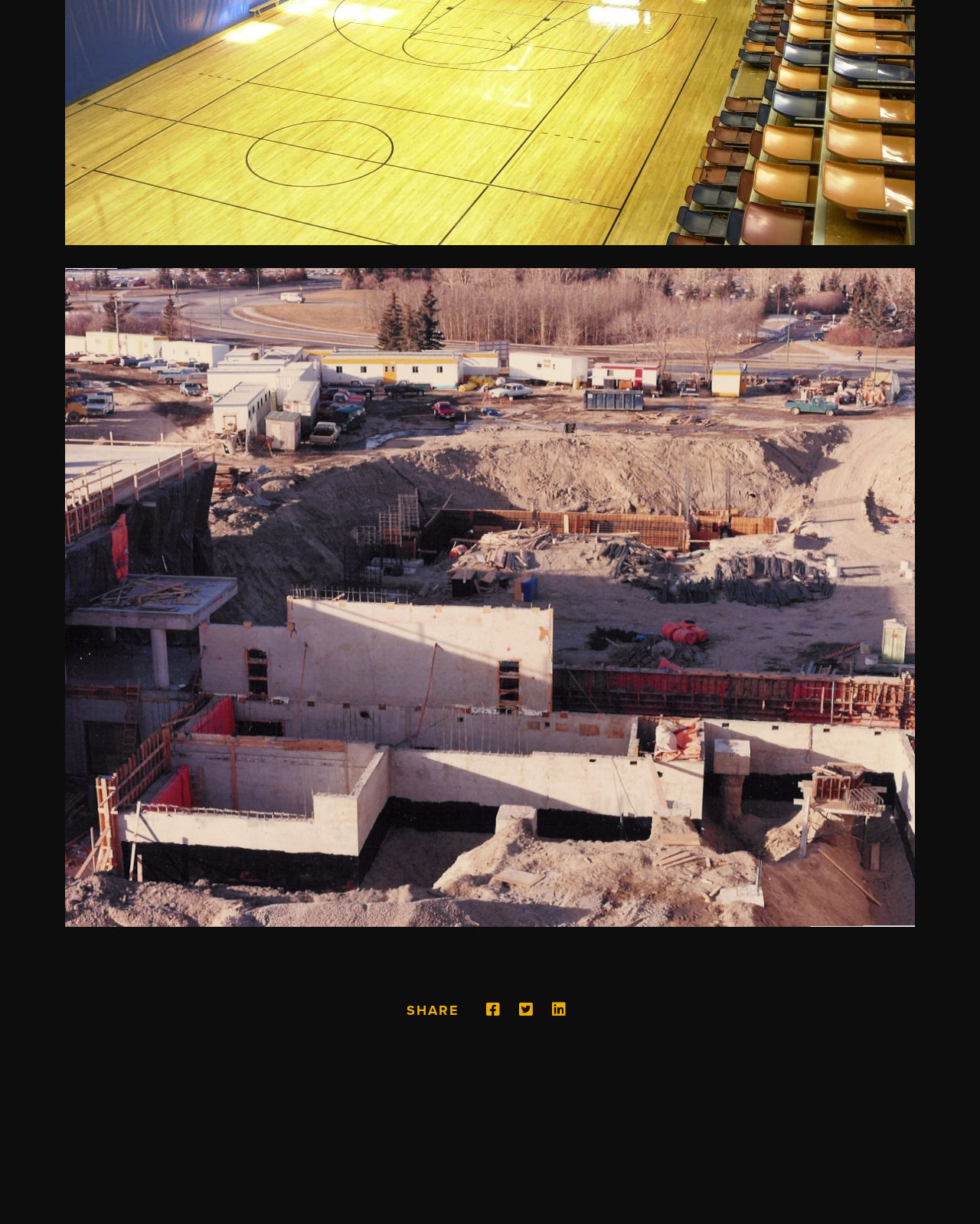Use a single word or phrase to answer the question: What is the main image on the webpage?

10-0004.jpg